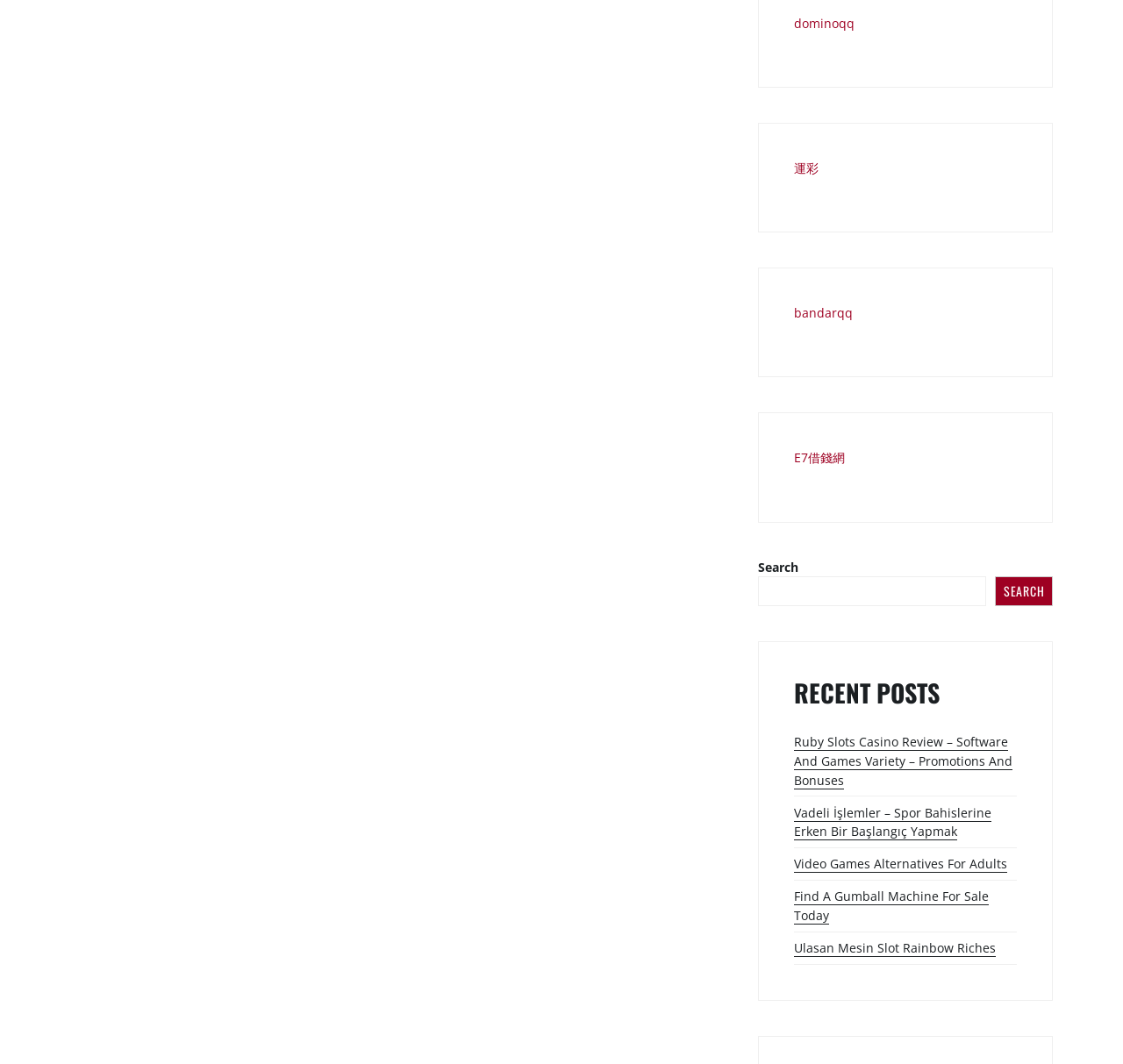What is the function of the button next to the search box?
Please give a detailed and elaborate explanation in response to the question.

The button next to the search box has a static text 'SEARCH', which suggests that it is used to submit the search query. When clicked, it will likely search for the entered text on the webpage.